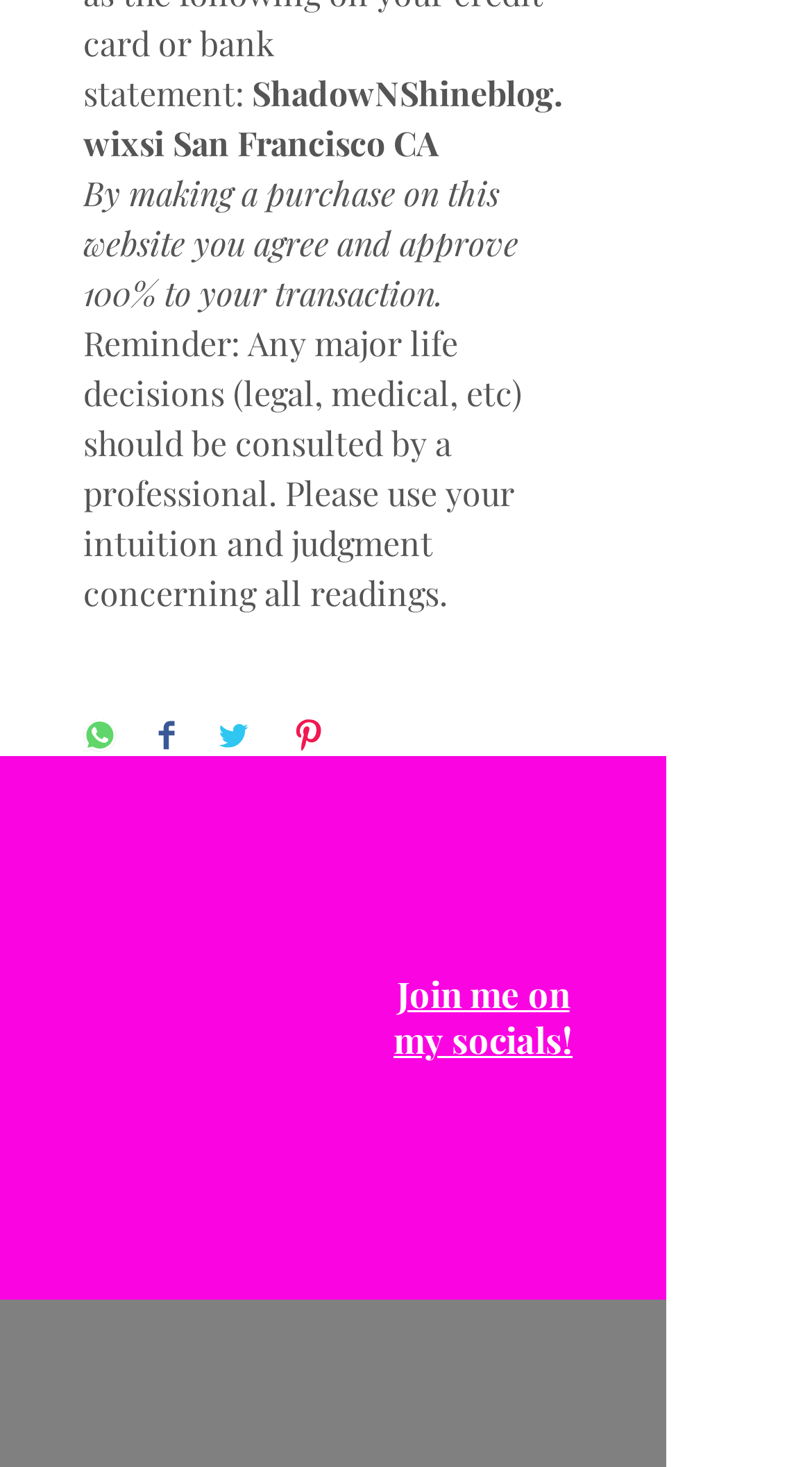Please identify the bounding box coordinates of the element's region that needs to be clicked to fulfill the following instruction: "Visit Patreon". The bounding box coordinates should consist of four float numbers between 0 and 1, i.e., [left, top, right, bottom].

[0.187, 0.553, 0.277, 0.602]